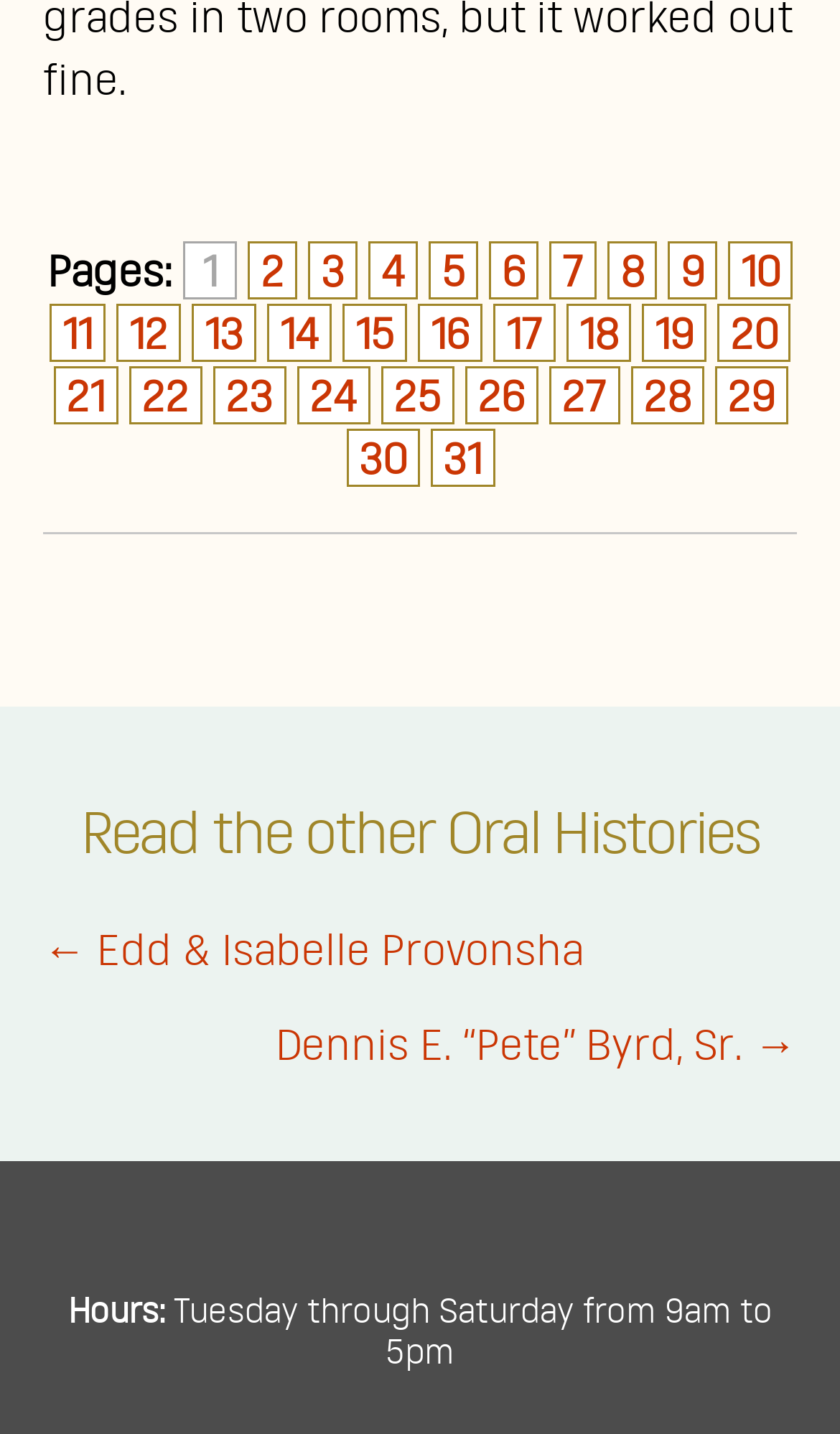What is the text above the 'Posts' navigation?
Using the image as a reference, answer the question in detail.

Above the 'Posts' navigation, I found a heading element with the text 'Read the other Oral Histories', which suggests that it is the text above the navigation.